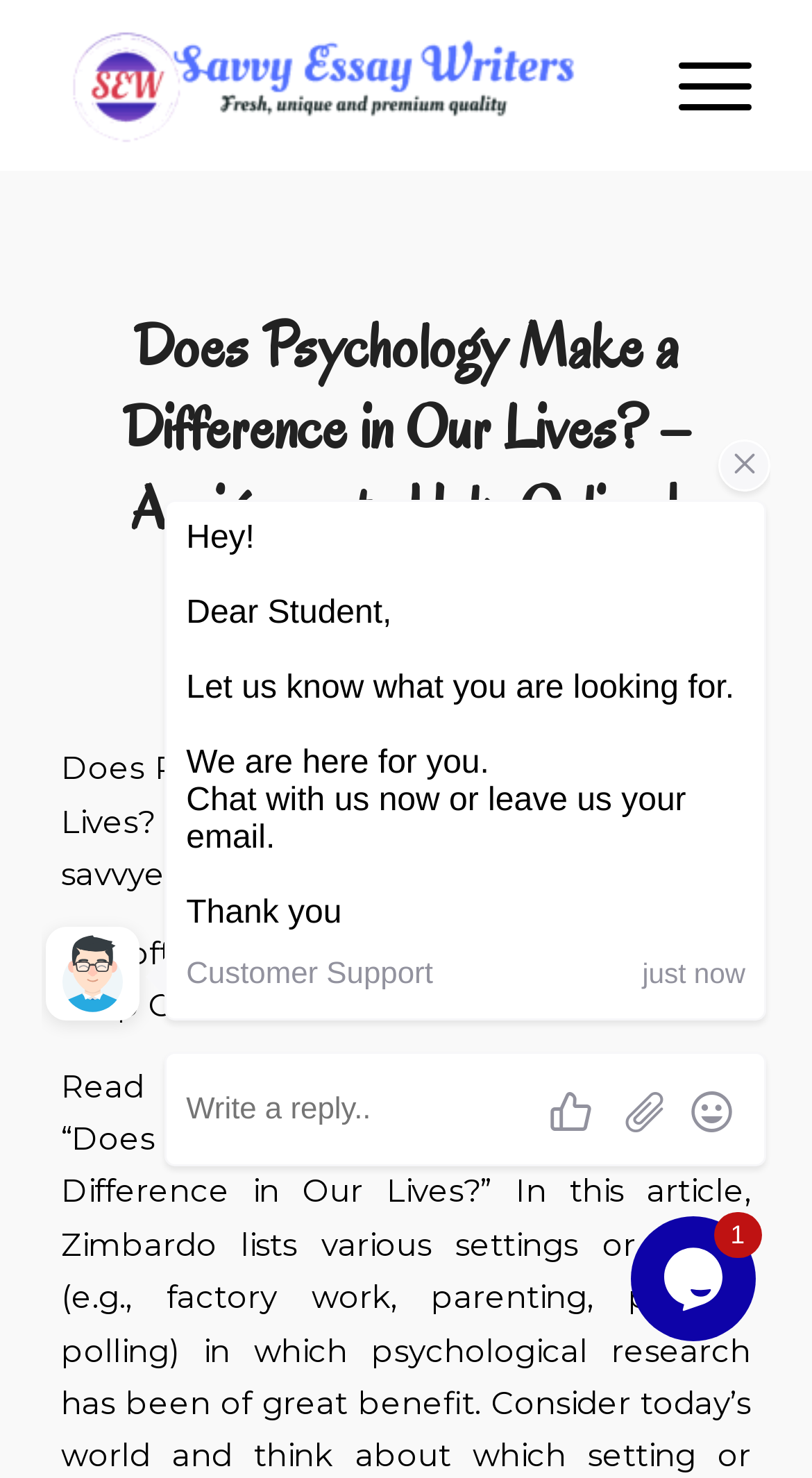What is the purpose of the website?
Based on the image, give a one-word or short phrase answer.

Assignments Help Online